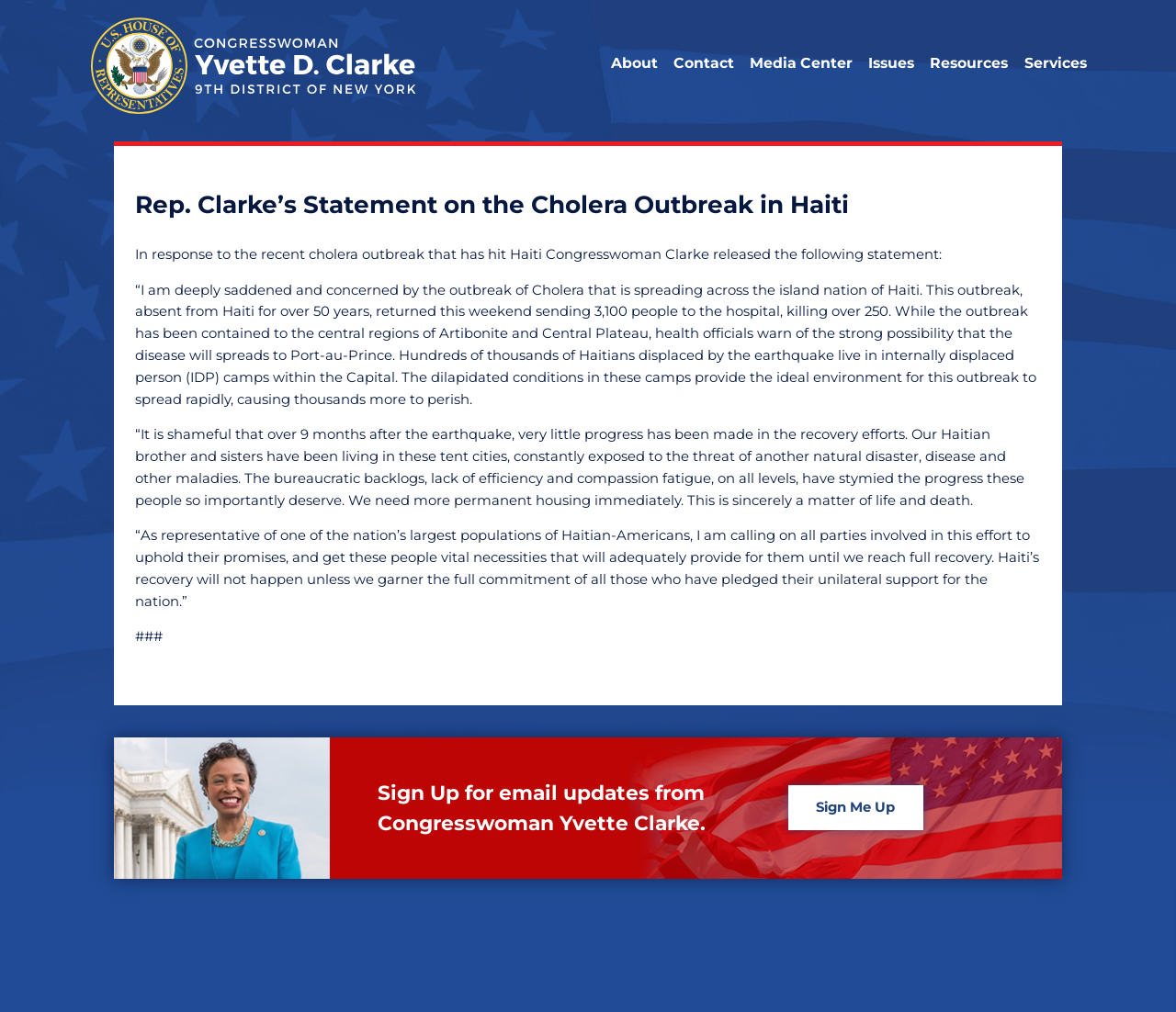Summarize the webpage with a detailed and informative caption.

This webpage is dedicated to Congresswoman Yvette Clarke's statement on the cholera outbreak in Haiti. At the top left corner, there is a link to Congresswoman Yvette D. Clarke's website, accompanied by an image and a heading with the same text. Below this, there are several links to different sections of the website, including "About", "Contact", "Media Center", "Issues", "Resources", "Services", and others.

The main content of the webpage is a statement from Congresswoman Clarke regarding the cholera outbreak in Haiti. The statement is divided into four paragraphs, which express her concern and sadness about the outbreak, criticize the slow progress of recovery efforts, and call for immediate action to provide permanent housing and vital necessities to the affected people.

To the right of the statement, there is a section with links to various resources, including "Apply for FY25 Community Project Funding", "Apply for FY25 Appropriations", "SBA Disaster Loan Assistance", and others. Below this section, there are links to services offered by the Congresswoman's office, such as "Art Competition", "Casework", "Scheduling Requests", and others.

At the bottom of the webpage, there is a call to action to sign up for email updates from Congresswoman Yvette Clarke, accompanied by a "Sign Me Up" button.